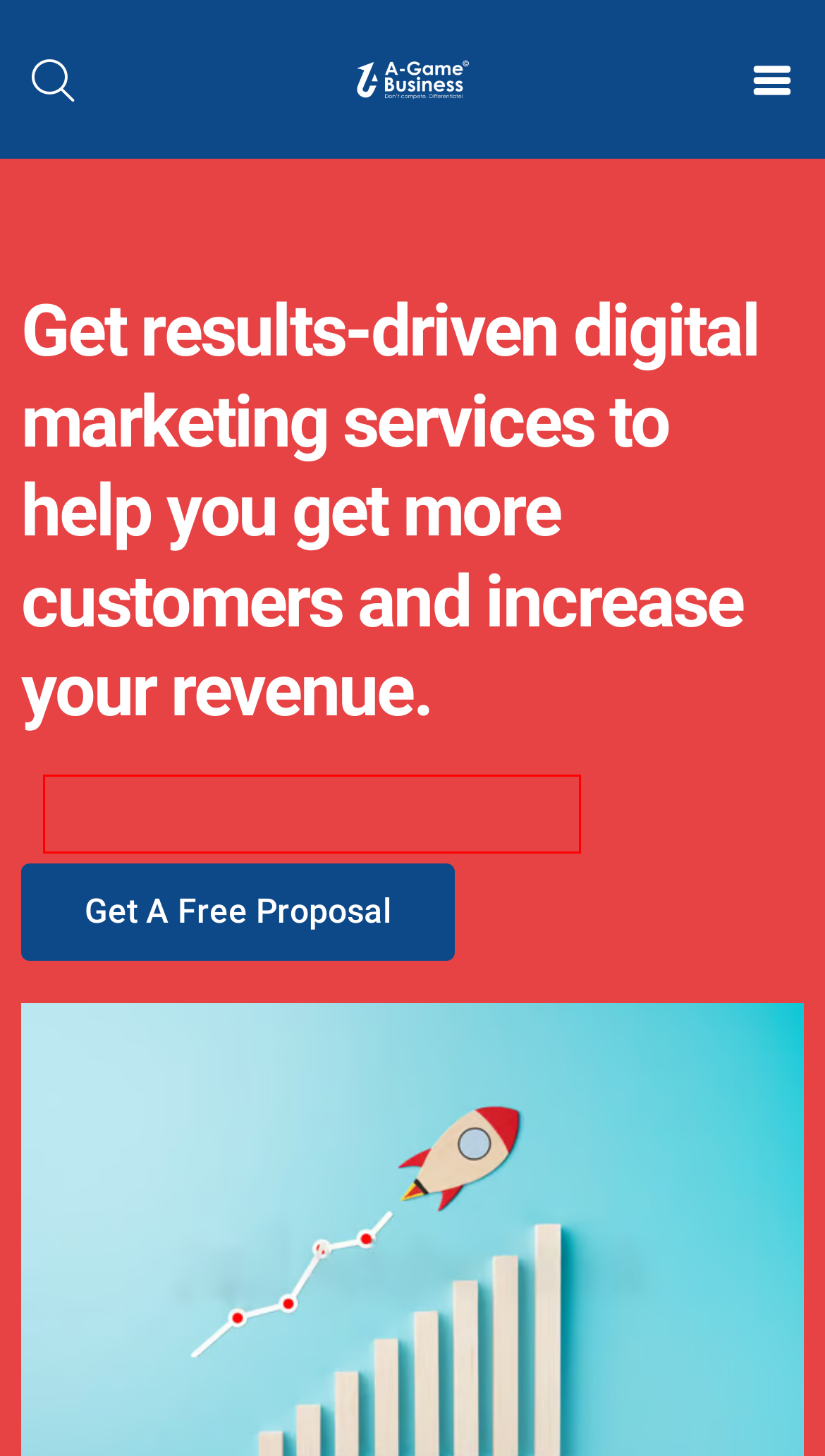You have a screenshot showing a webpage with a red bounding box highlighting an element. Choose the webpage description that best fits the new webpage after clicking the highlighted element. The descriptions are:
A. Contact Us | A-Game Business
B. Blog | A-Game Business
C. About Us | A-Game Business
D. Sales Enablement Support | A-Game Business
E. A-Game Business | Your growth-hacking digital agency
F. Podcast | A-Game Business
G. Fractional Chief Marketing Officer | A-Game Business
H. A-Game Business Scaleup Coaching Programme | A-Game Business

B